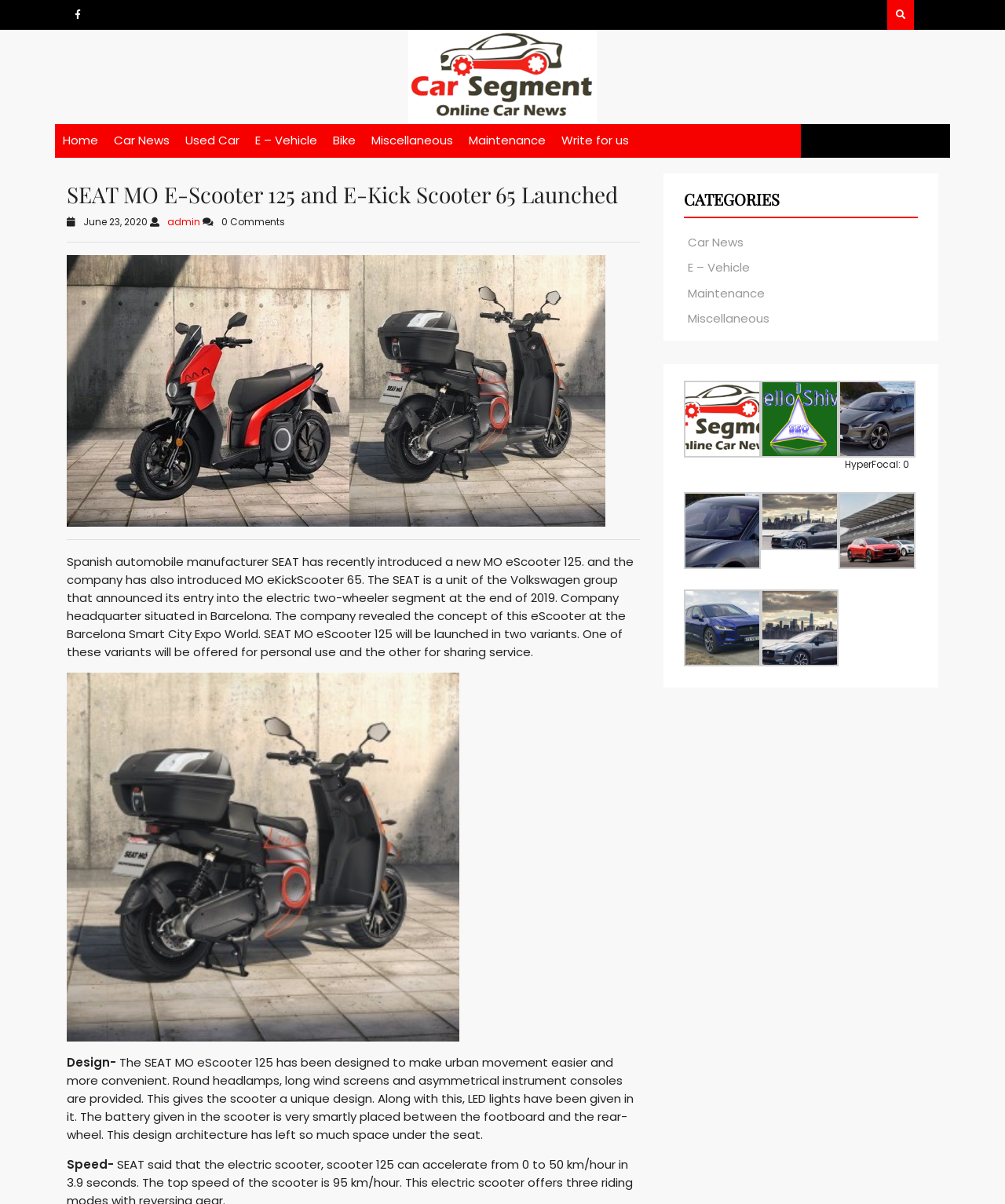Find the bounding box coordinates of the area that needs to be clicked in order to achieve the following instruction: "View SEAT MO eScooter 125 and E-Kick Scooter 65 Launched article". The coordinates should be specified as four float numbers between 0 and 1, i.e., [left, top, right, bottom].

[0.066, 0.144, 0.637, 0.179]